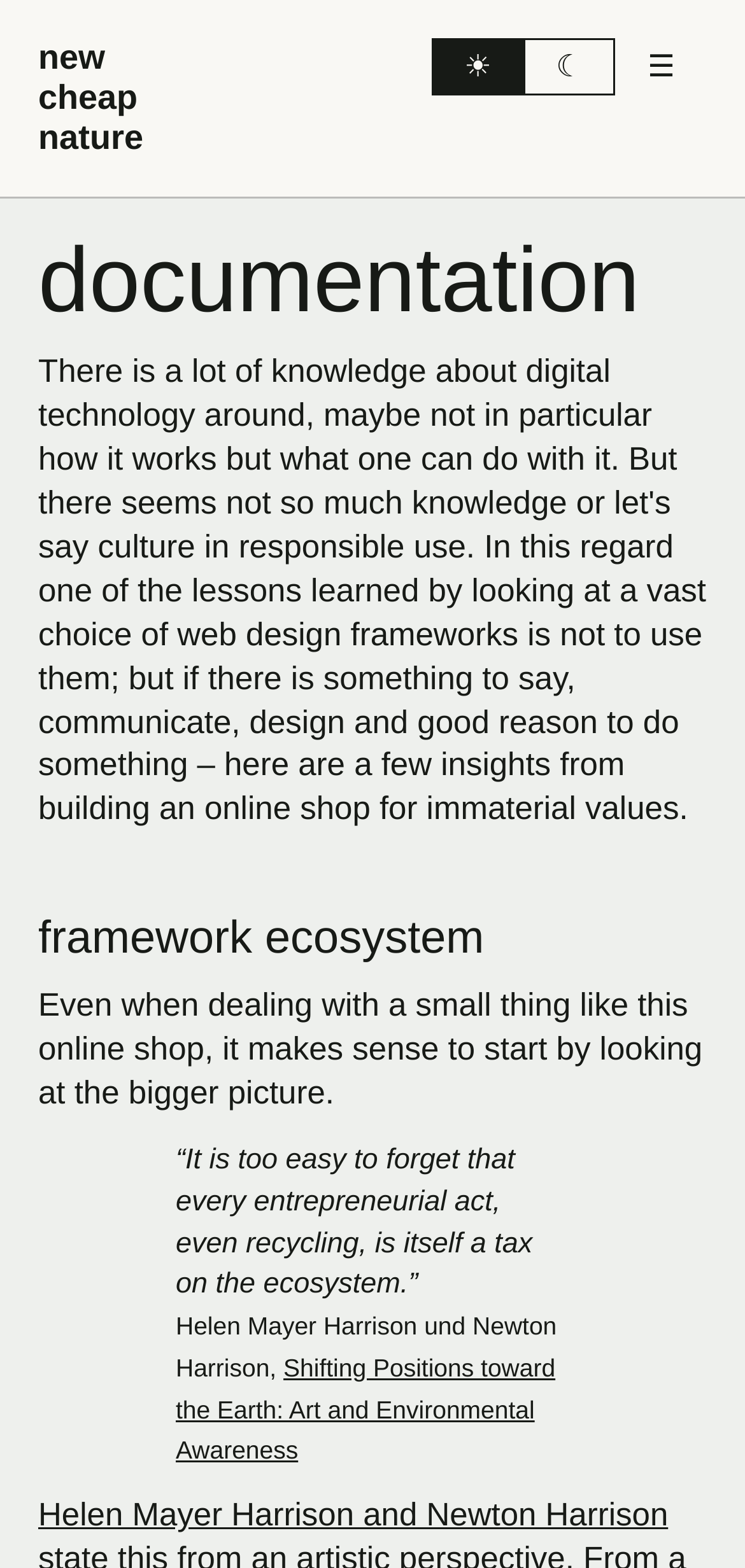Answer the question in a single word or phrase:
What is the name of the online shop?

new cheap nature